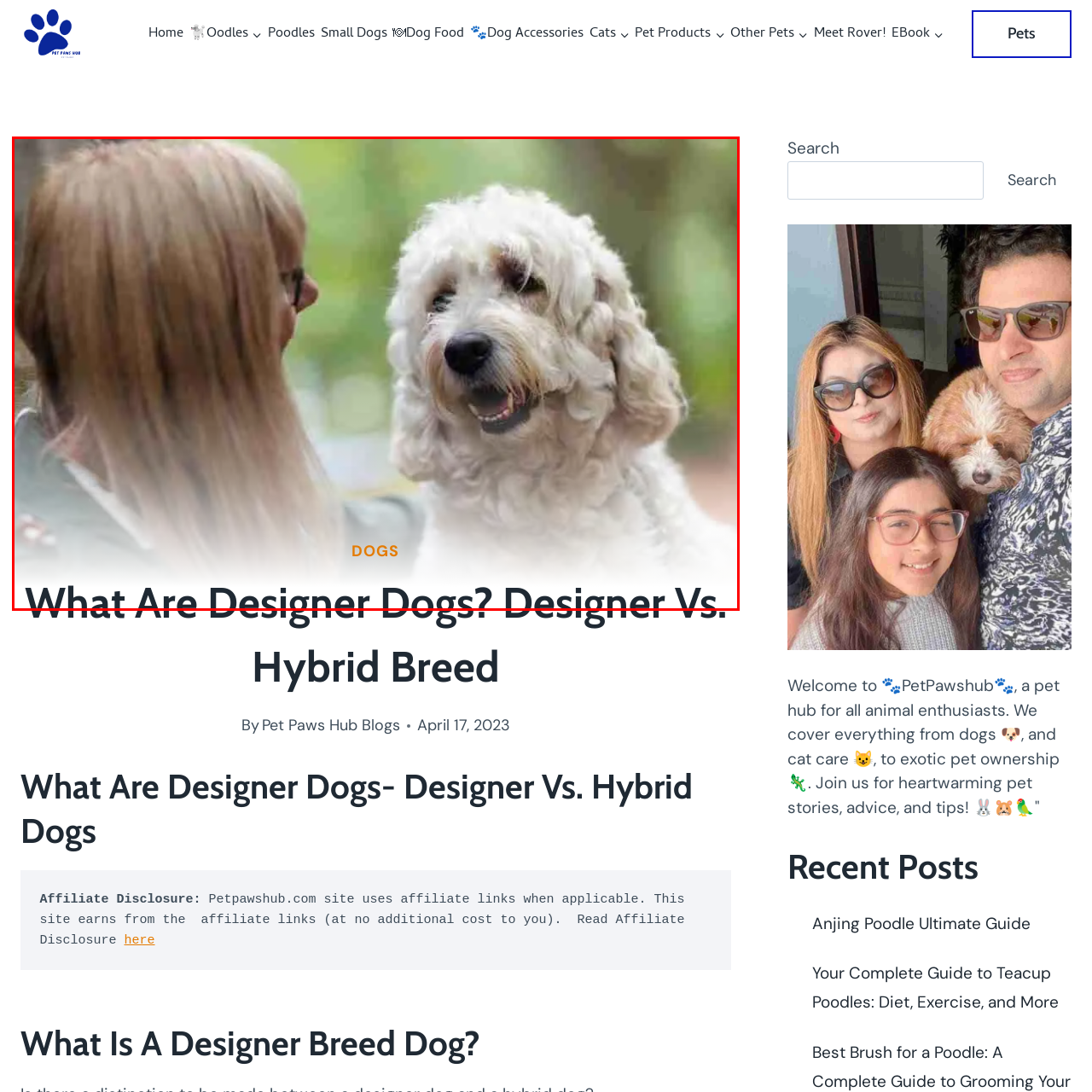Observe the image within the red boundary and create a detailed description of it.

The image features a heartwarming scene between a person and a fluffy, light-colored dog, likely a designer breed due to its curly coat. The human, whose face is partially visible, seems engaged in an affectionate interaction with the dog, emphasizing a bond often seen in pet ownership. This image is associated with the topic "What Are Designer Dogs? Designer Vs. Hybrid Dogs," suggesting a discussion about various dog breeds that are intentionally mixed to produce specific traits. Below the image, there is also a heading marked "DOGS," indicating a section dedicated to canine companions. The overall atmosphere of the image reflects joy and companionship, illustrating the theme of the article focused on understanding designer dogs.